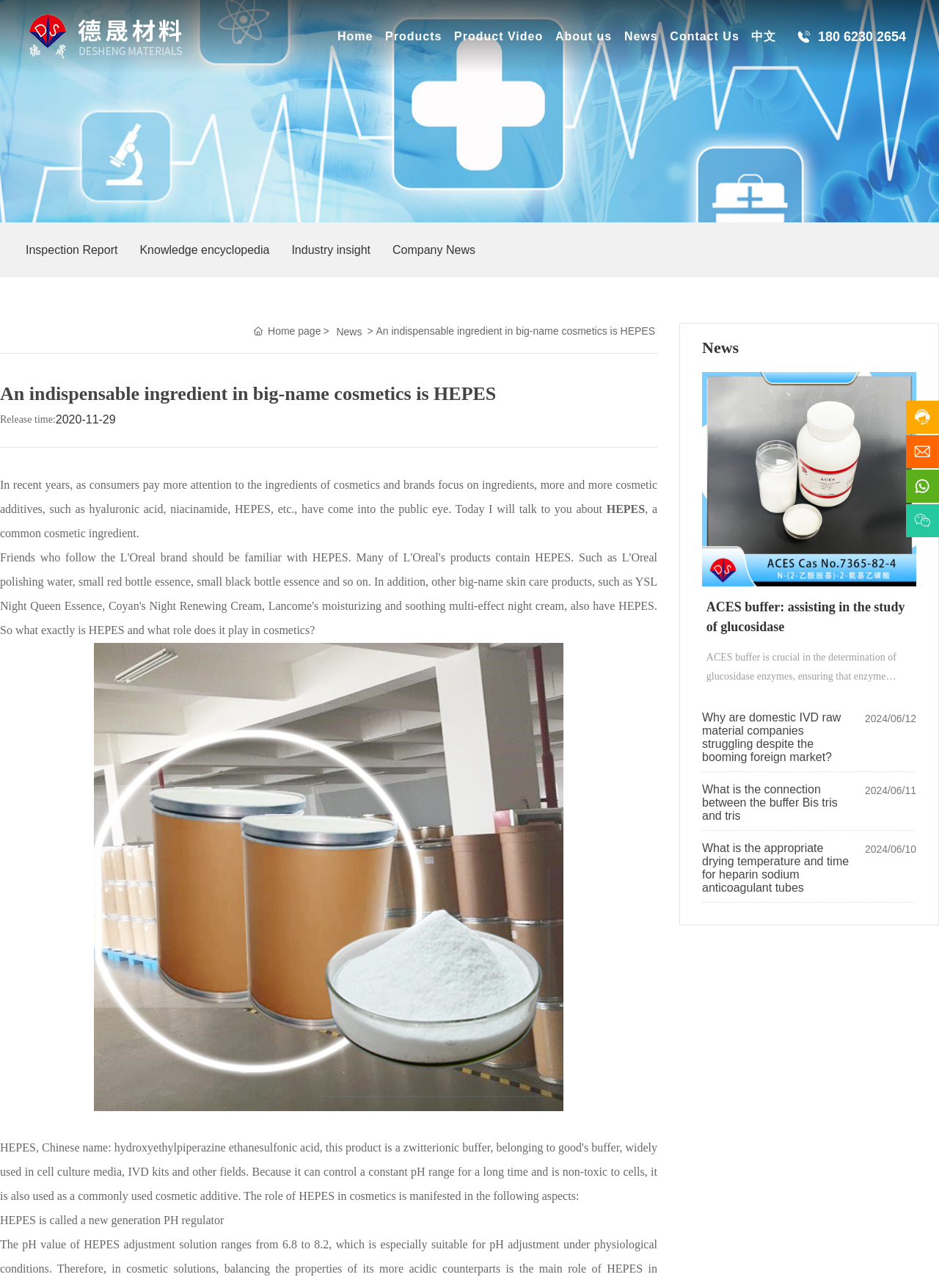Please indicate the bounding box coordinates of the element's region to be clicked to achieve the instruction: "Check 'Inspection Reports'". Provide the coordinates as four float numbers between 0 and 1, i.e., [left, top, right, bottom].

[0.684, 0.12, 0.788, 0.13]